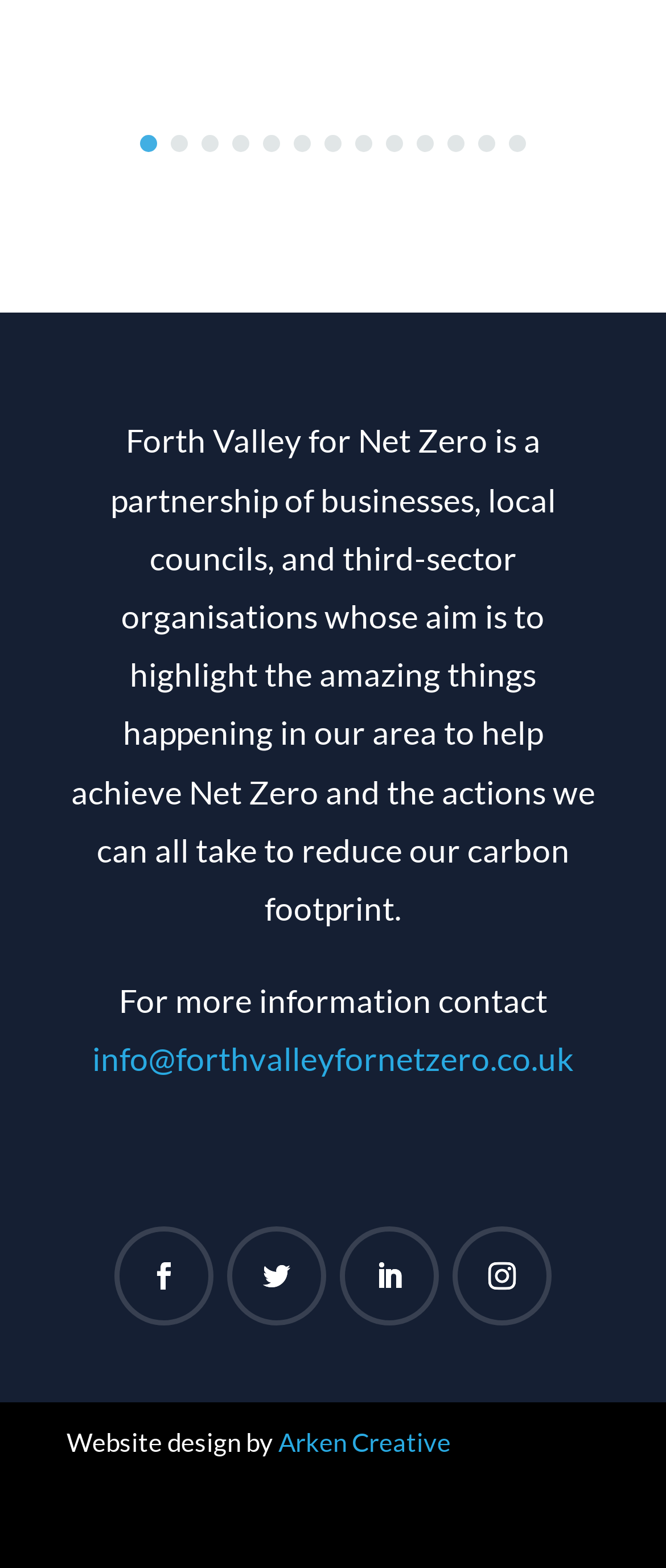Determine the coordinates of the bounding box that should be clicked to complete the instruction: "Click the LOGO_Ineos button". The coordinates should be represented by four float numbers between 0 and 1: [left, top, right, bottom].

[0.626, 0.087, 0.651, 0.097]